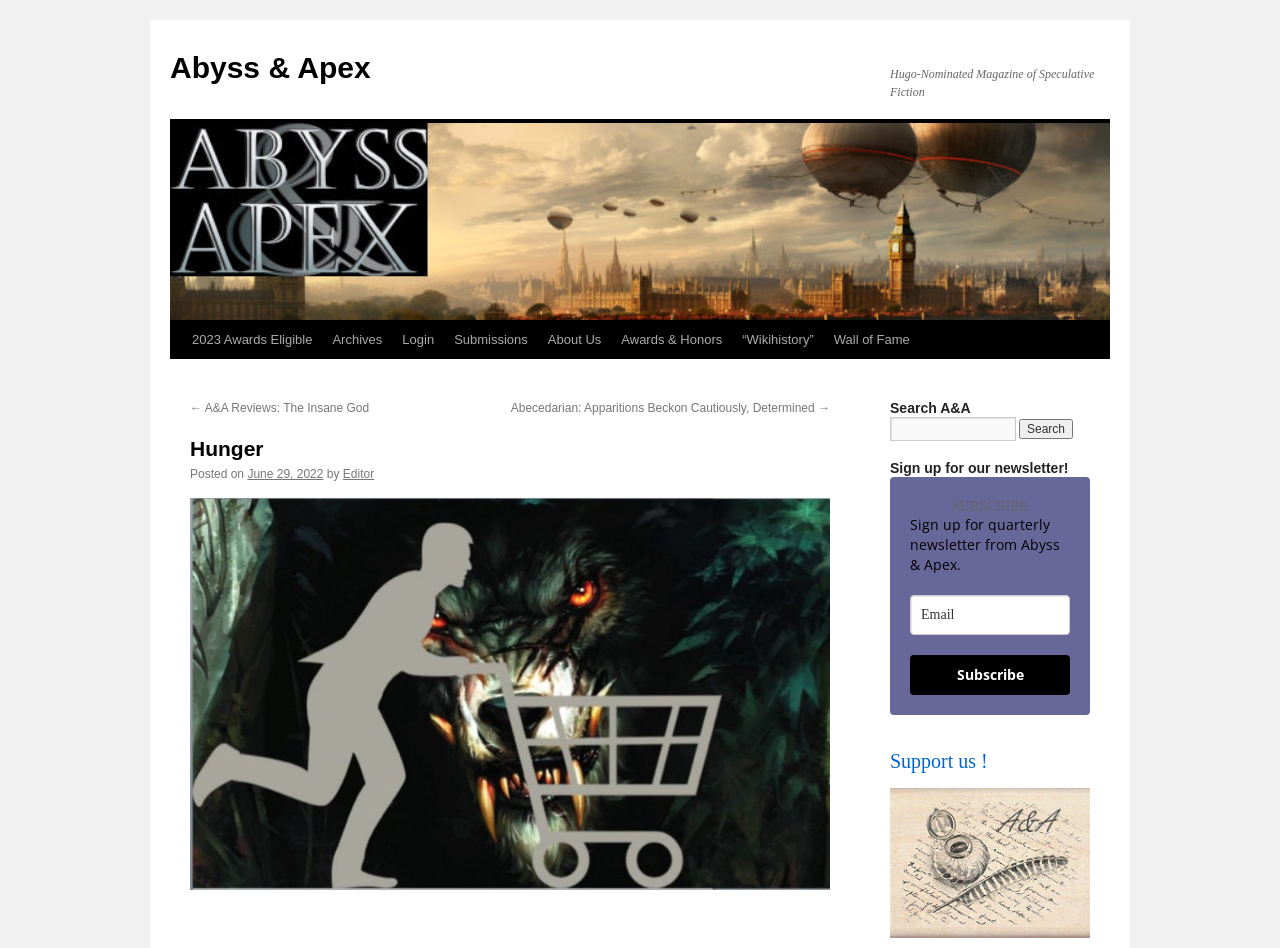Summarize the webpage comprehensively, mentioning all visible components.

The webpage is about Hunger, a magazine of speculative fiction, and its publisher Abyss & Apex. At the top, there is a link to the publisher's website, accompanied by a logo image. Below the logo, there is a brief description of the magazine. 

On the top-right side, there is a navigation menu with links to various sections, including "2023 Awards Eligible", "Archives", "Login", "Submissions", "About Us", "Awards & Honors", and "Wall of Fame". 

Below the navigation menu, there is a section with two links to reviews, one to the previous review and one to the next review. Underneath, there is a heading "Hunger" followed by a post with a title, date, and author. 

On the right side, there is a search bar with a heading "Search A&A" and a button to submit the search query. Below the search bar, there is a section to sign up for the newsletter, with a heading, a brief description, a text box to enter an email address, and a subscribe button. 

At the bottom of the page, there is a link to support the publisher.